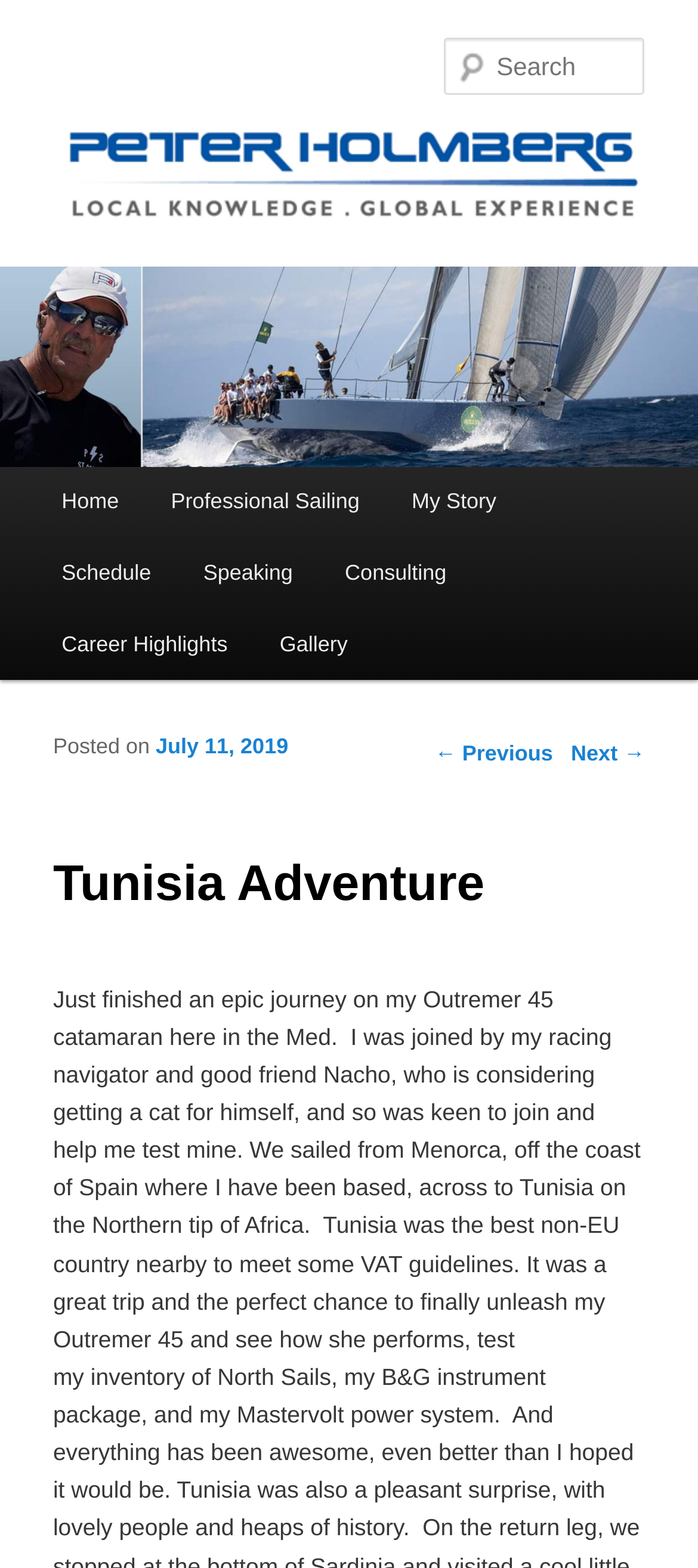Find the bounding box coordinates for the area that must be clicked to perform this action: "Click on Facebook link".

None